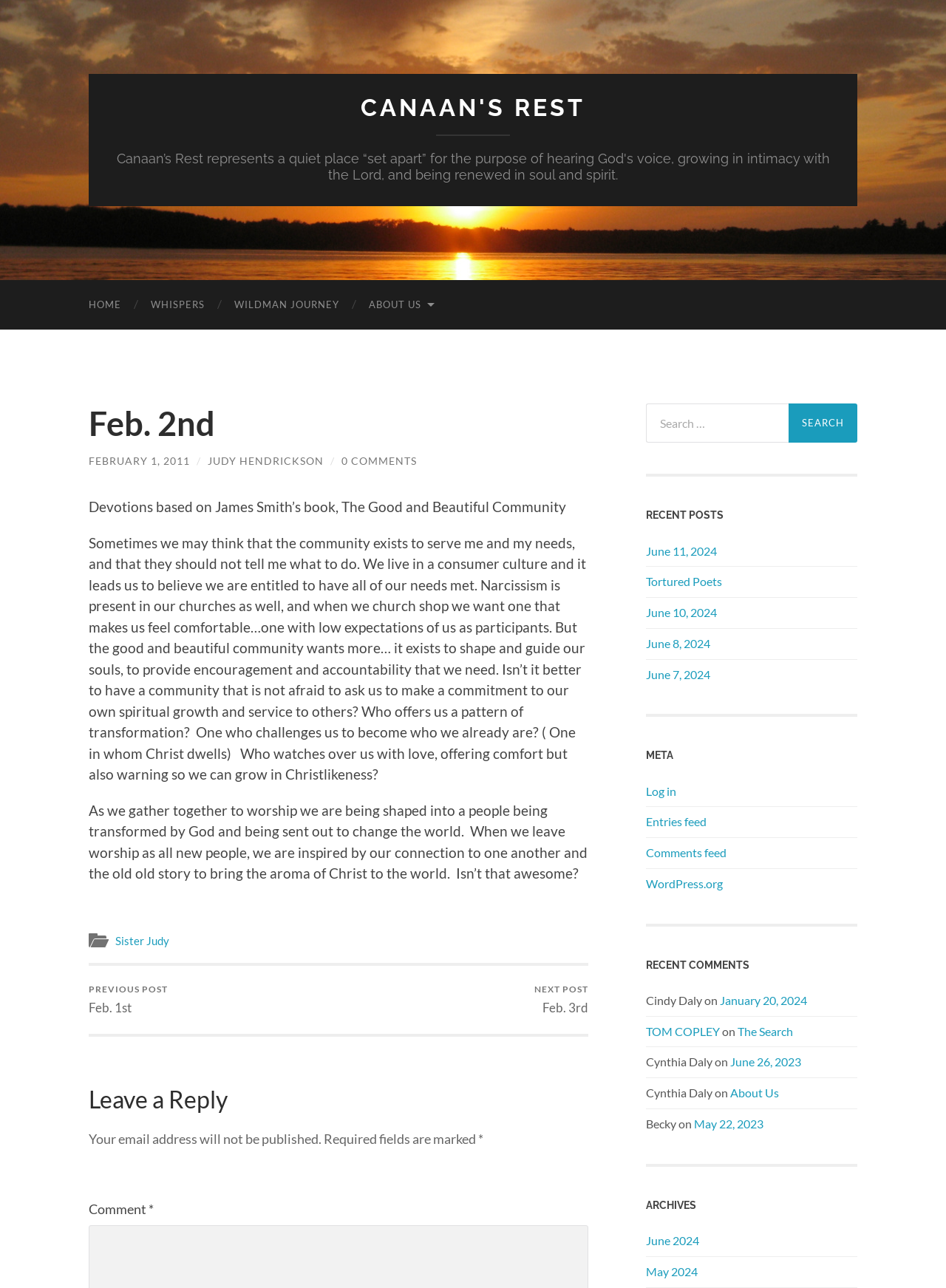Identify the bounding box coordinates of the part that should be clicked to carry out this instruction: "Click on the 'HOME' link".

[0.078, 0.217, 0.144, 0.256]